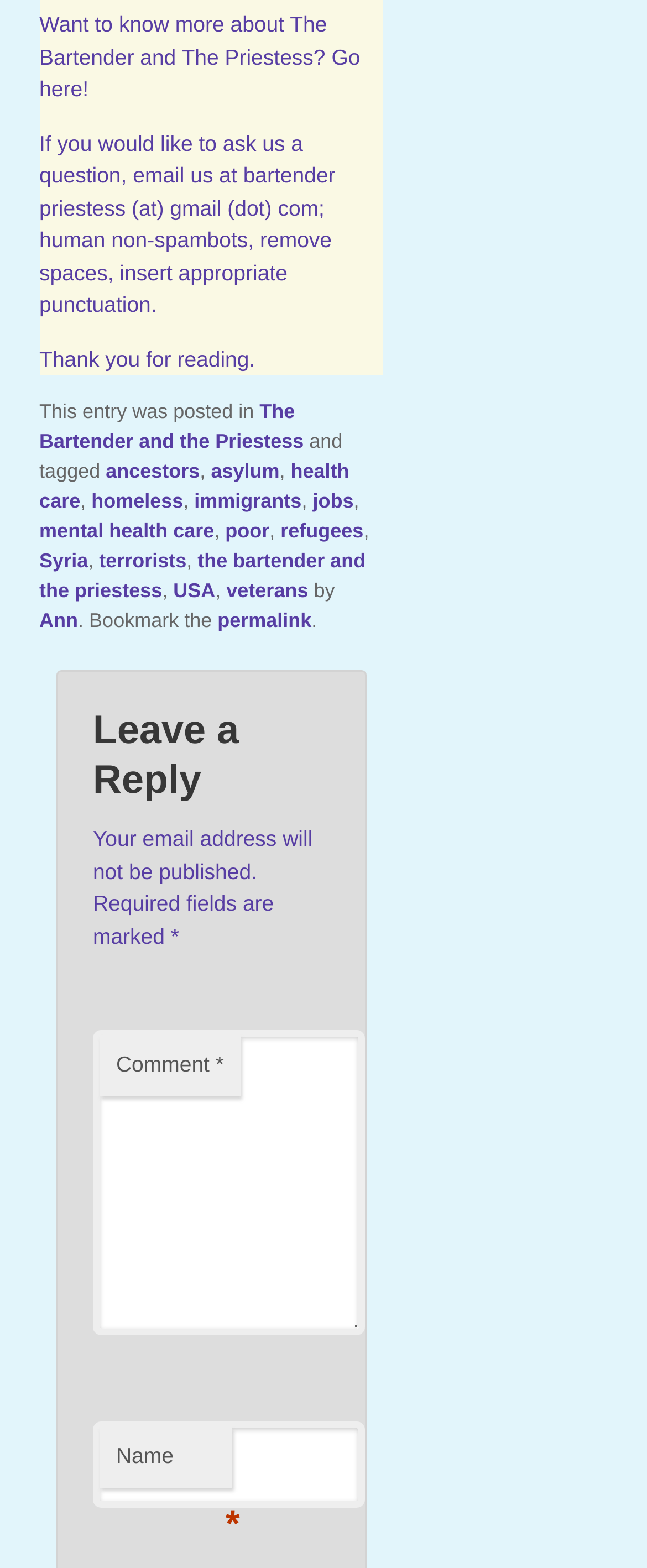How many links are in the footer section?
Offer a detailed and full explanation in response to the question.

The number of links in the footer section can be counted by looking at the child elements of the footer element, which includes 11 link elements with OCR texts such as 'The Bartender and the Priestess', 'ancestors', 'asylum', etc.